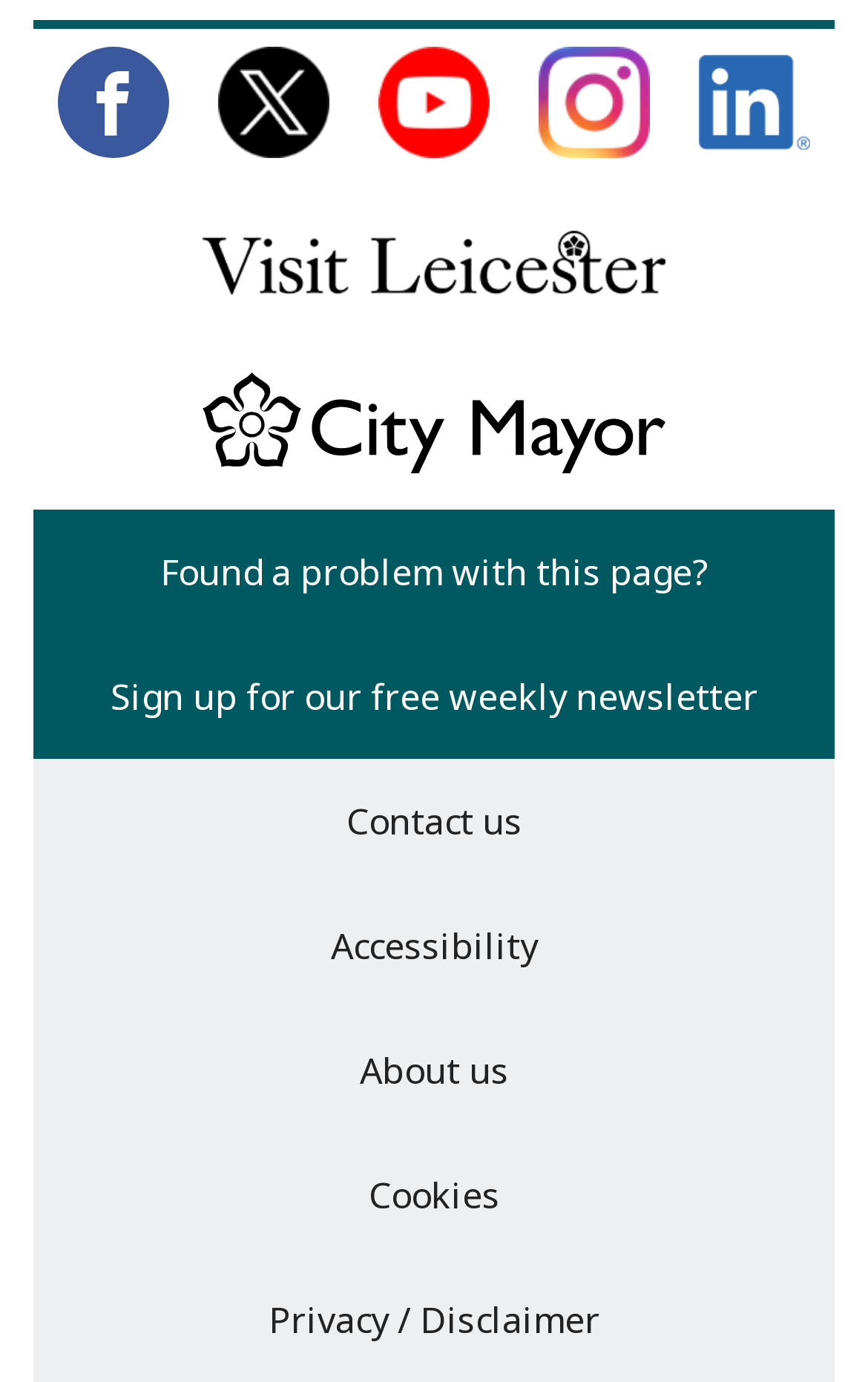Respond with a single word or phrase for the following question: 
How can you report a problem with the webpage?

Found a problem with this page?